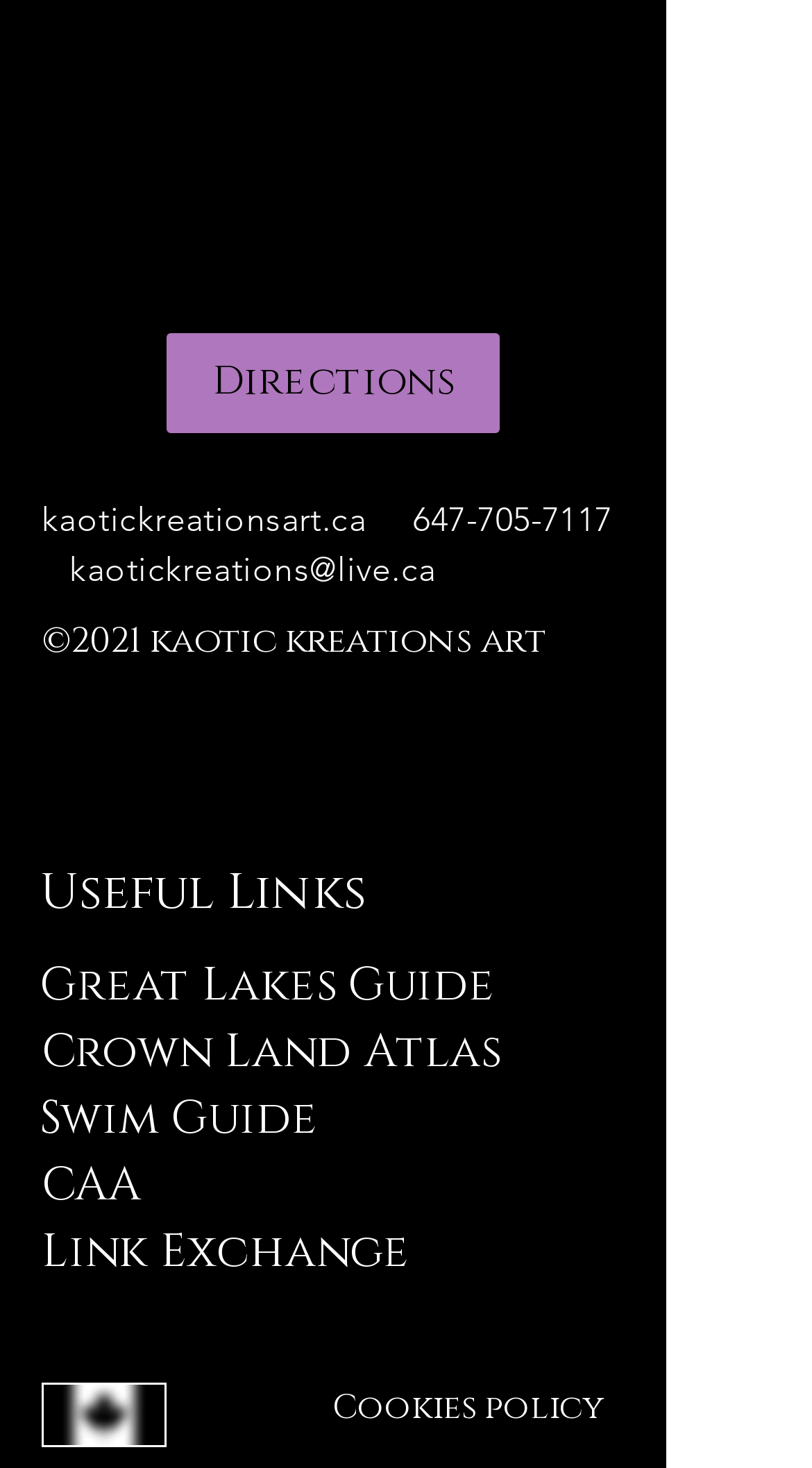Based on the image, please respond to the question with as much detail as possible:
What is the website's phone number?

The phone number can be found in the content info section, which is located at the top of the webpage, and is displayed as a link.